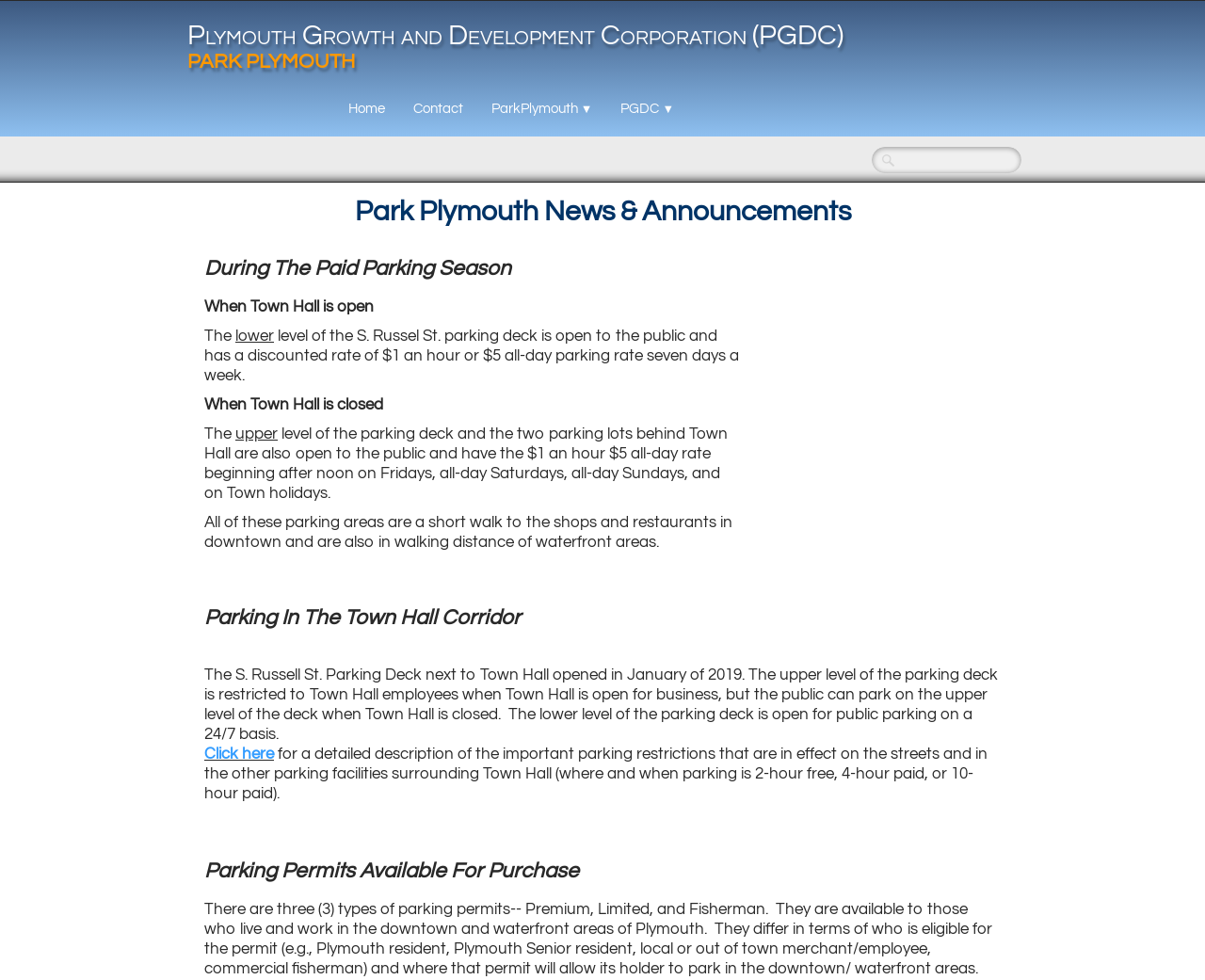Bounding box coordinates must be specified in the format (top-left x, top-left y, bottom-right x, bottom-right y). All values should be floating point numbers between 0 and 1. What are the bounding box coordinates of the UI element described as: Click here

[0.17, 0.761, 0.227, 0.778]